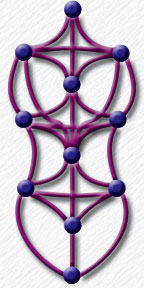Provide a comprehensive description of the image.

The image depicts a stylized representation of the Tree of Life, commonly associated with Kabbalistic teachings. This visual symbolizes the interconnectedness of various spiritual and philosophical principles within the framework of Jewish mysticism. The design features a series of spheres (sefirot) connected by intricate pathways, illustrating how divine energies flow and interact throughout the cosmos. The use of purple lines and blue spheres adds to the aesthetic appeal, capturing the essence of unity and complexity inherent in these ancient teachings. This artwork serves as a visual aid for those exploring the profound concepts of spiritual growth, enlightenment, and the metaphysical structure of existence.